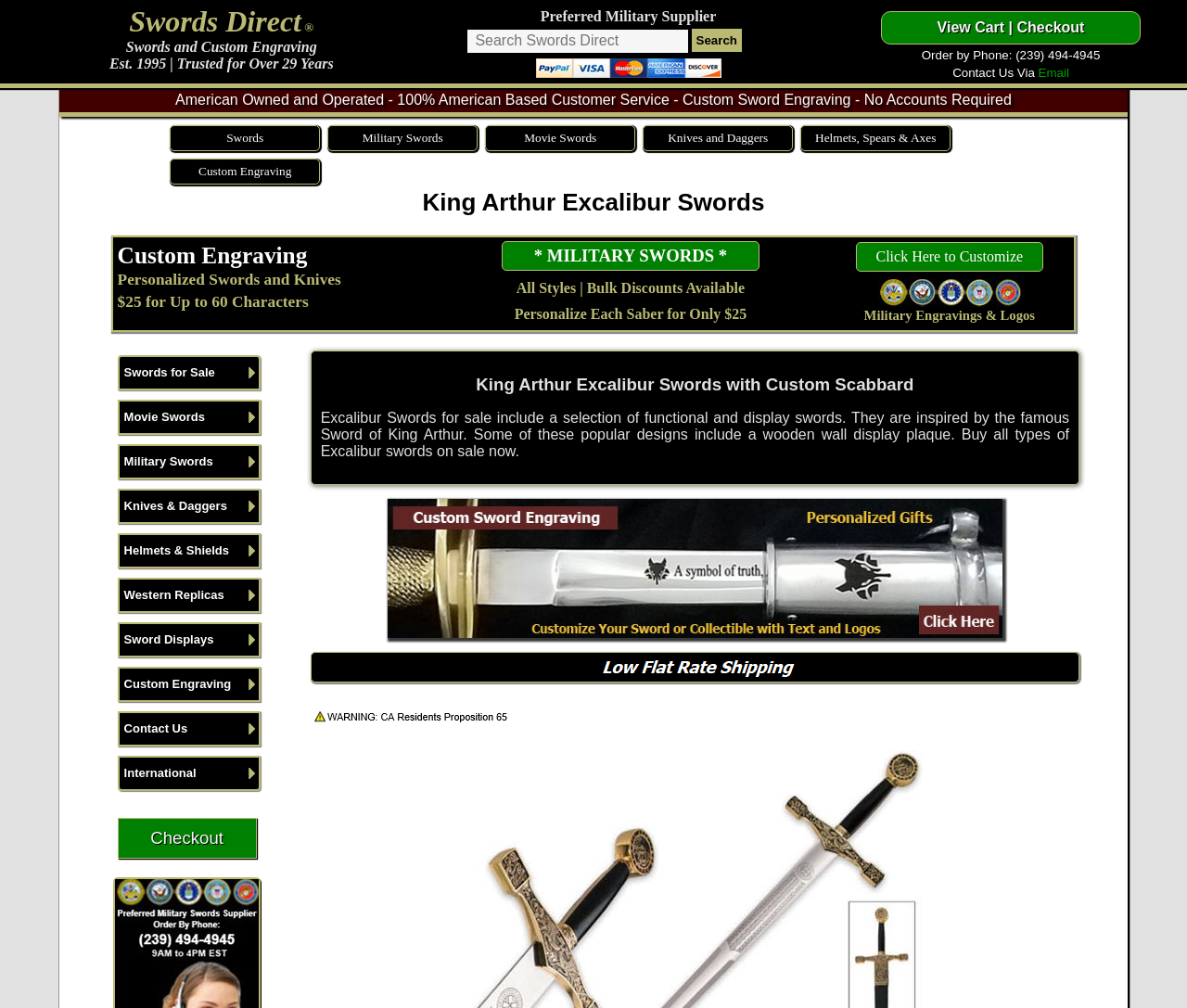Give a detailed explanation of the elements present on the webpage.

The webpage is about Medieval Excalibur Swords for sale, honoring the famous King Arthur. At the top, there is a navigation section with links to "Swords Direct", "Swords and Custom Engraving", and "Est. 1995 | Trusted for Over 29 Years". Below this, there is a search bar with a "Search" button and a "View Cart | Checkout" button. 

On the left side, there is a list of categories including "Swords for Sale", "Movie Swords for Sale", "Military Swords for Sale", "Knives for Sale", "Medieval Helmets, Shields and Armor for Sale", "Western Replicas", "Stands and Displays", "Custom Engraving", "Contact US", and "International Shipping". Each category has a link to its respective page.

In the main content area, there is a heading "King Arthur Excalibur Swords" followed by a description of the swords, stating that they are inspired by the famous Sword of King Arthur and come with a selection of functional and display swords. Some of these popular designs include a wooden wall display plaque. 

Below this, there is a section promoting personalized gifts, with an image and a link to "Personalized Gifts". Next to this, there is an image of "Swords and Knives". 

Throughout the page, there are multiple calls-to-action, such as "Customize Each Saber for Only $25" and "Click Here to Customize", encouraging users to personalize their swords. Additionally, there are links to "Military Engravings & Logos" and "* MILITARY SWORDS *" scattered throughout the page.